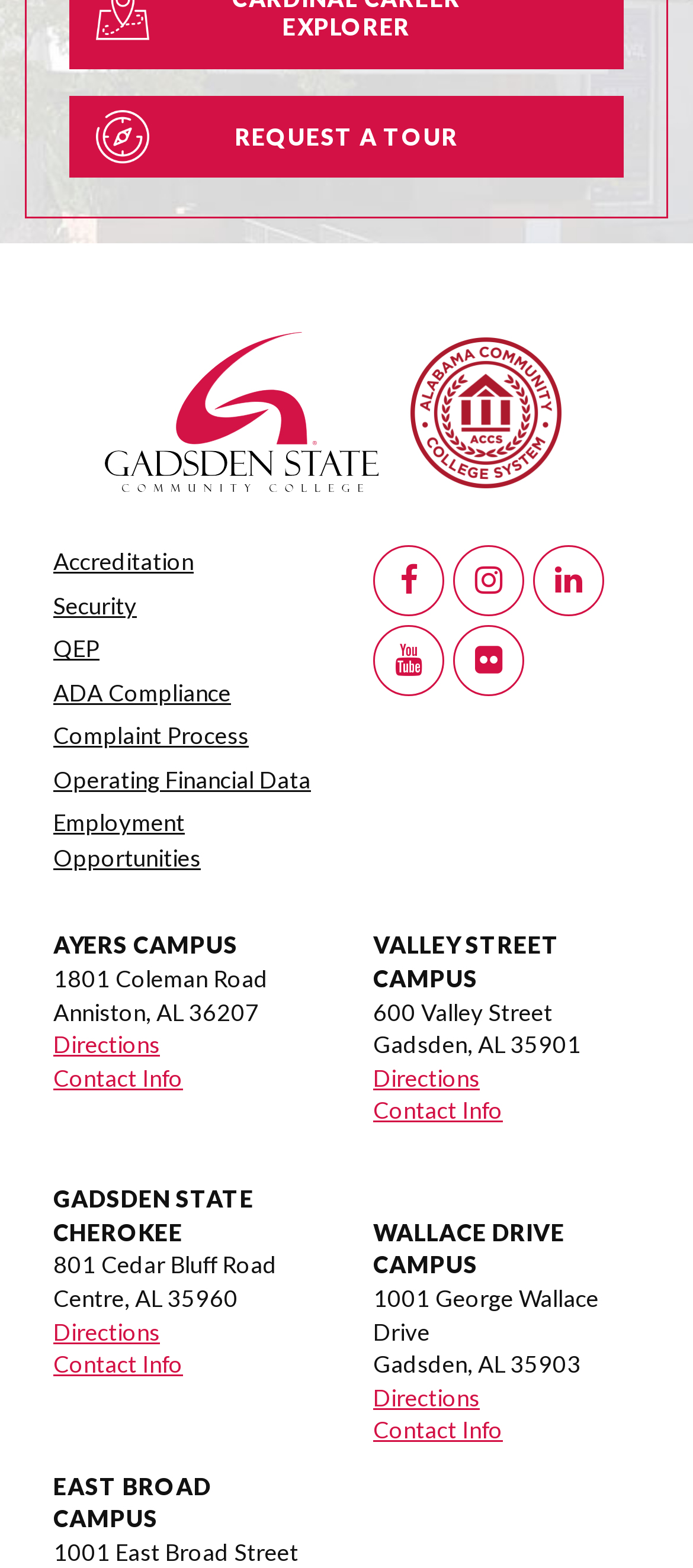Identify the bounding box for the UI element specified in this description: "Contact Info". The coordinates must be four float numbers between 0 and 1, formatted as [left, top, right, bottom].

[0.538, 0.903, 0.726, 0.921]